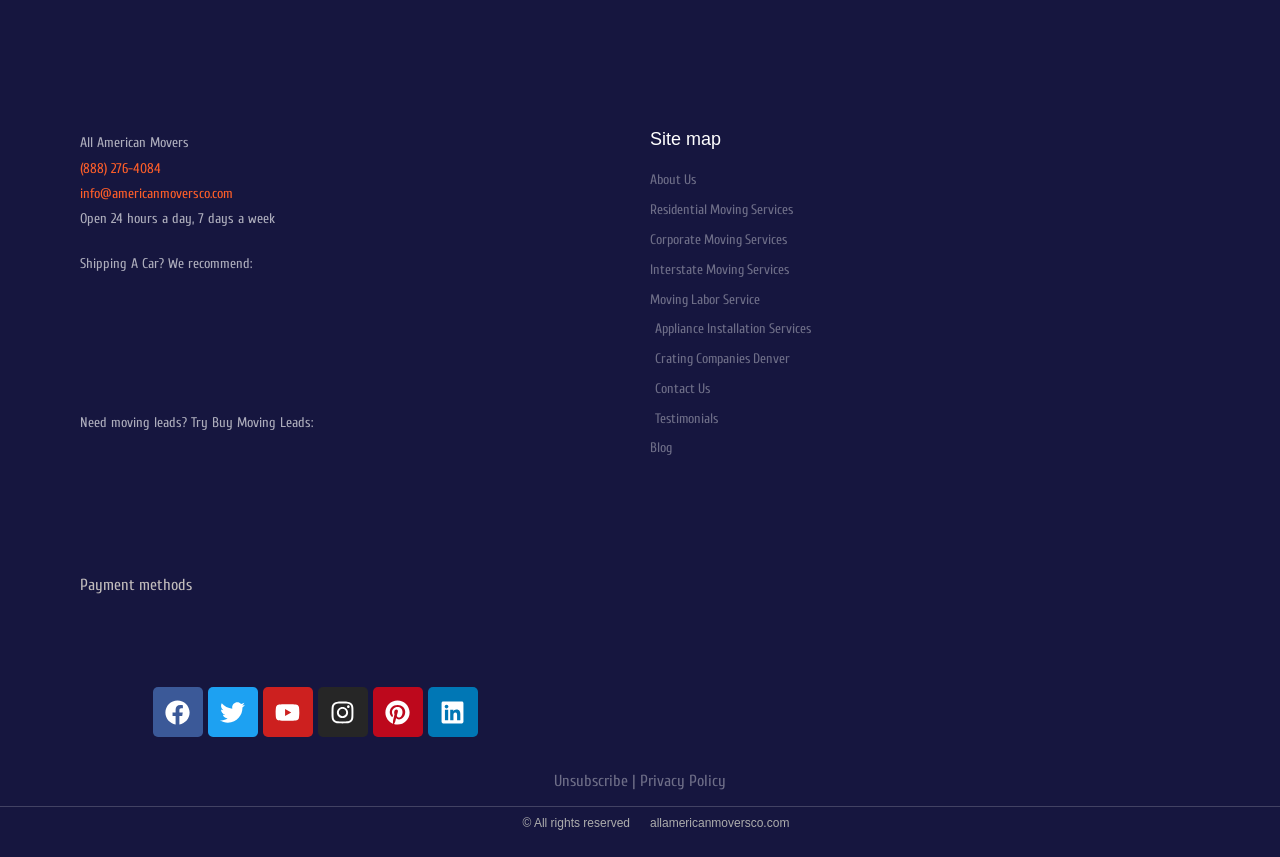Identify the bounding box coordinates of the specific part of the webpage to click to complete this instruction: "Contact the company".

[0.508, 0.443, 0.938, 0.473]